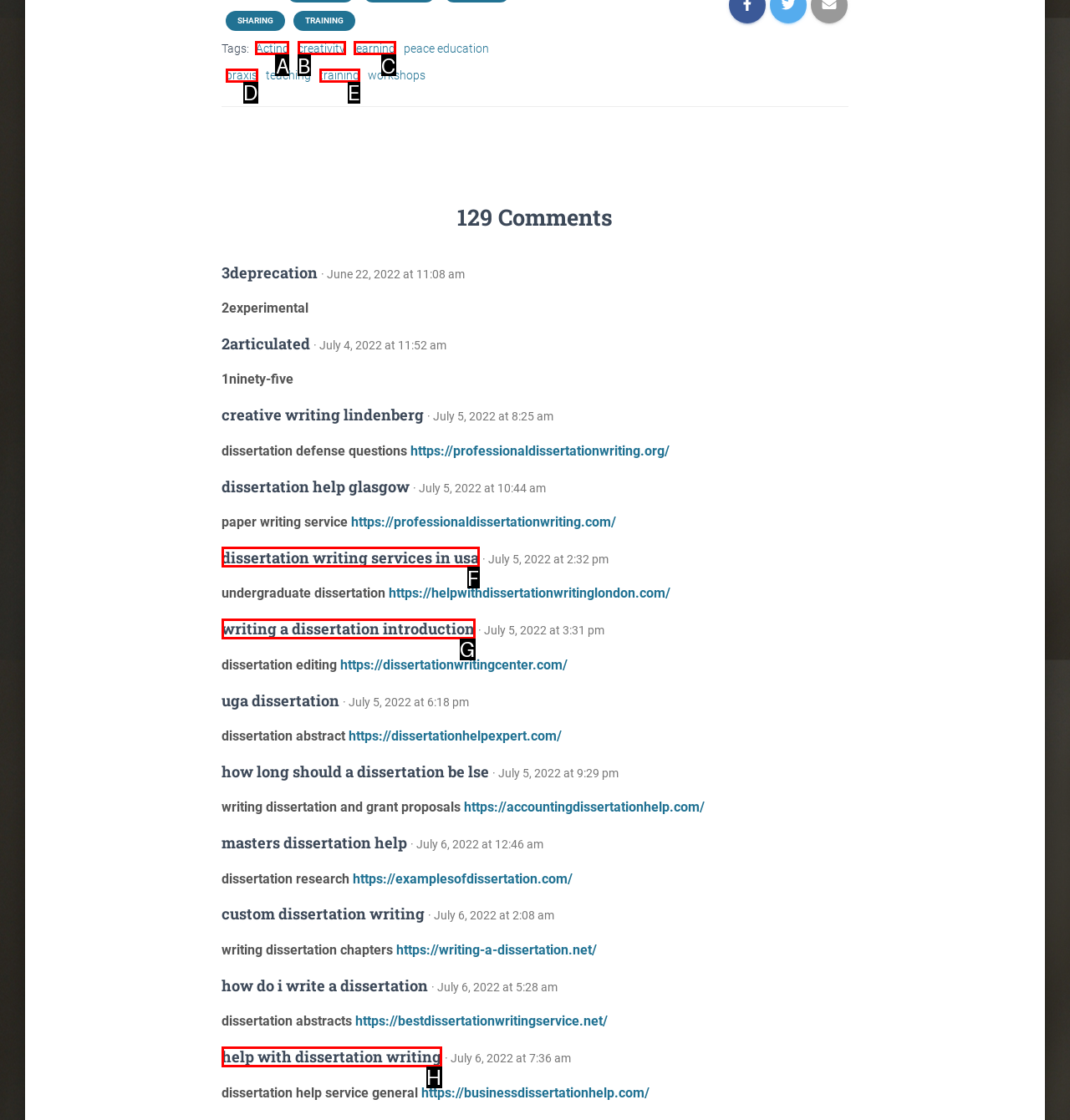Tell me which one HTML element I should click to complete the following instruction: Click on the 'Acting' tag
Answer with the option's letter from the given choices directly.

A